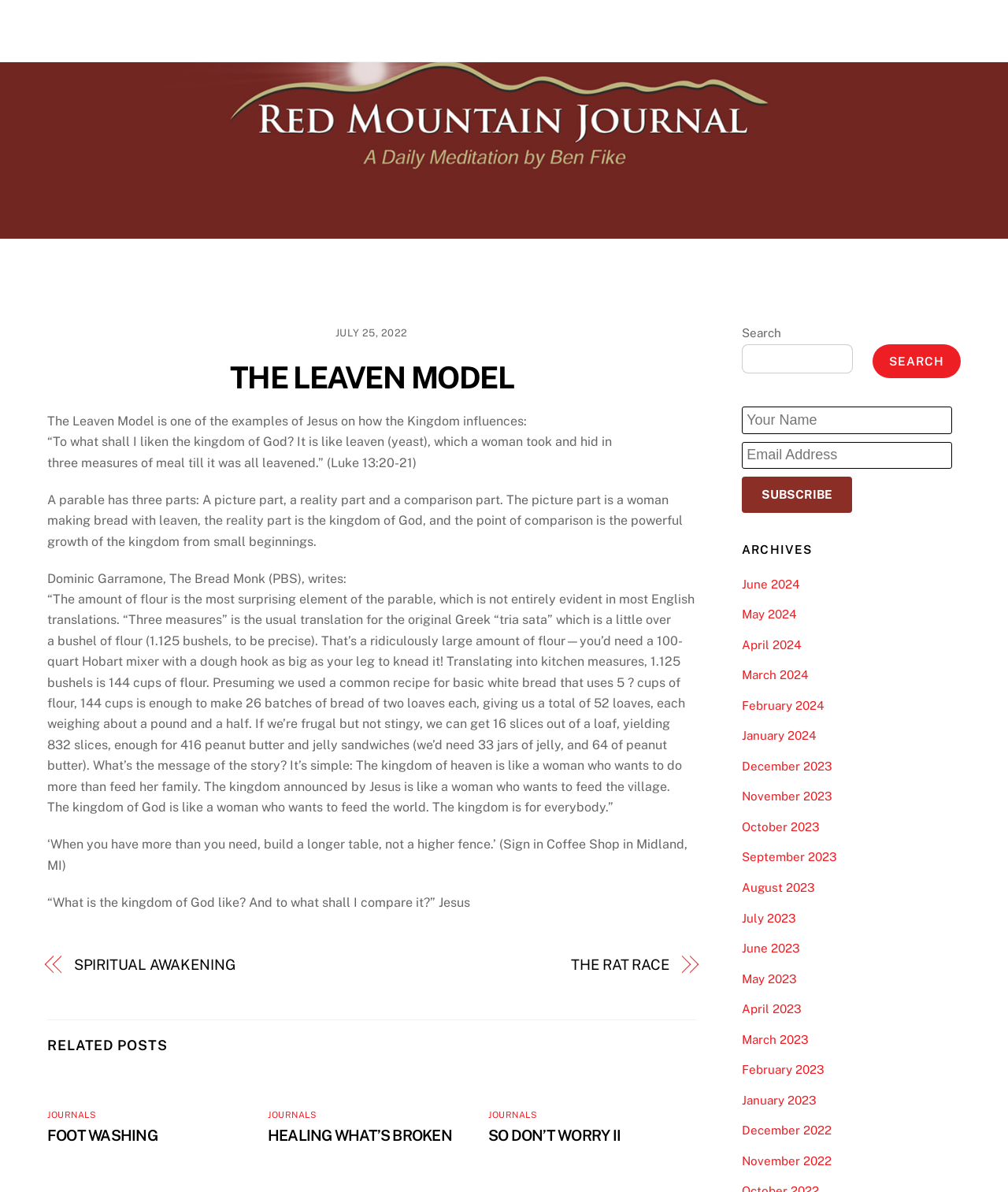Utilize the details in the image to thoroughly answer the following question: What is the title of the current article?

The title of the current article can be found in the heading element, which is 'THE LEAVEN MODEL'. This is the main topic of the article, and it is highlighted as a heading to draw the reader's attention.